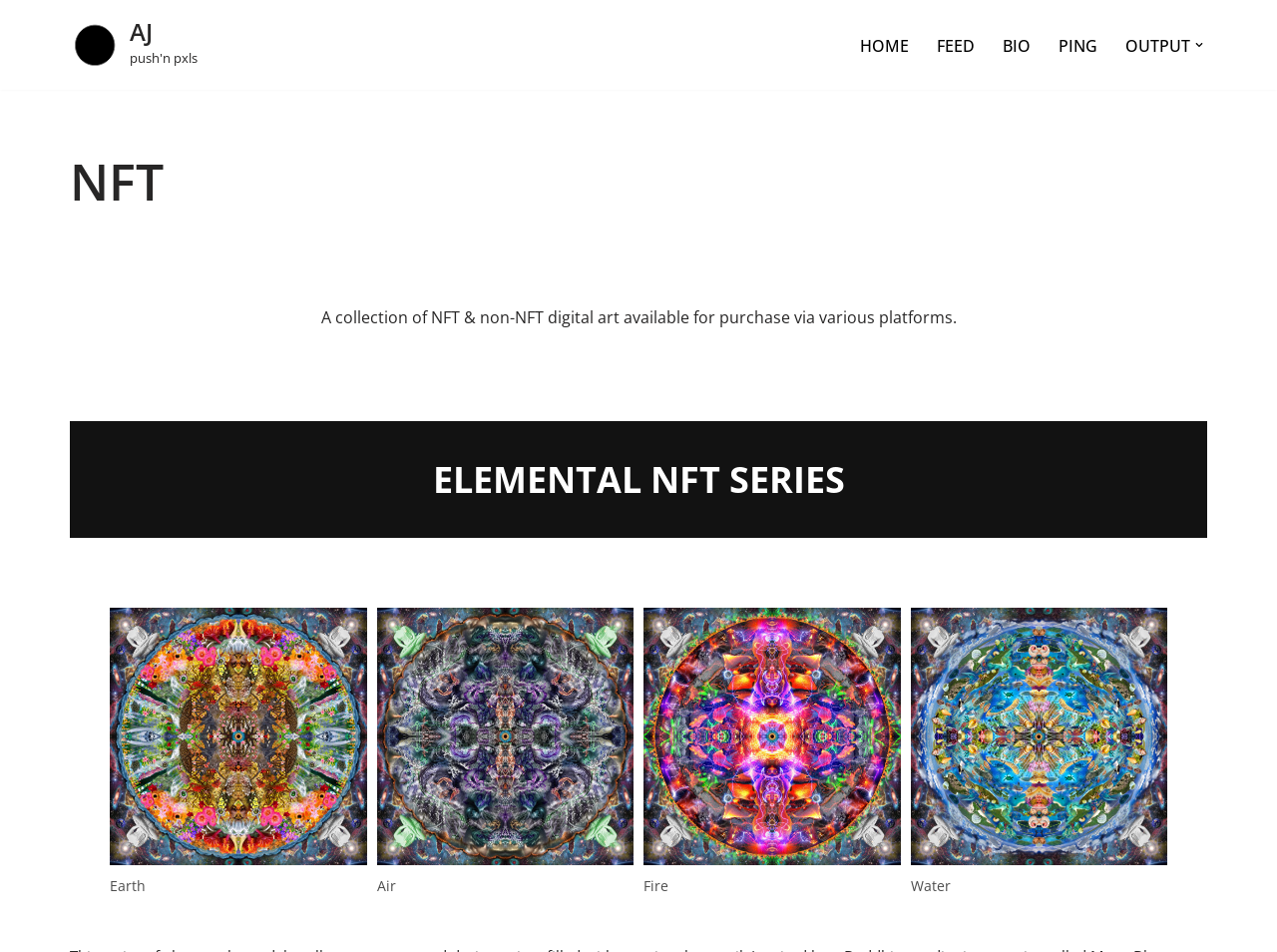What is the theme of the digital art? From the image, respond with a single word or brief phrase.

Elemental